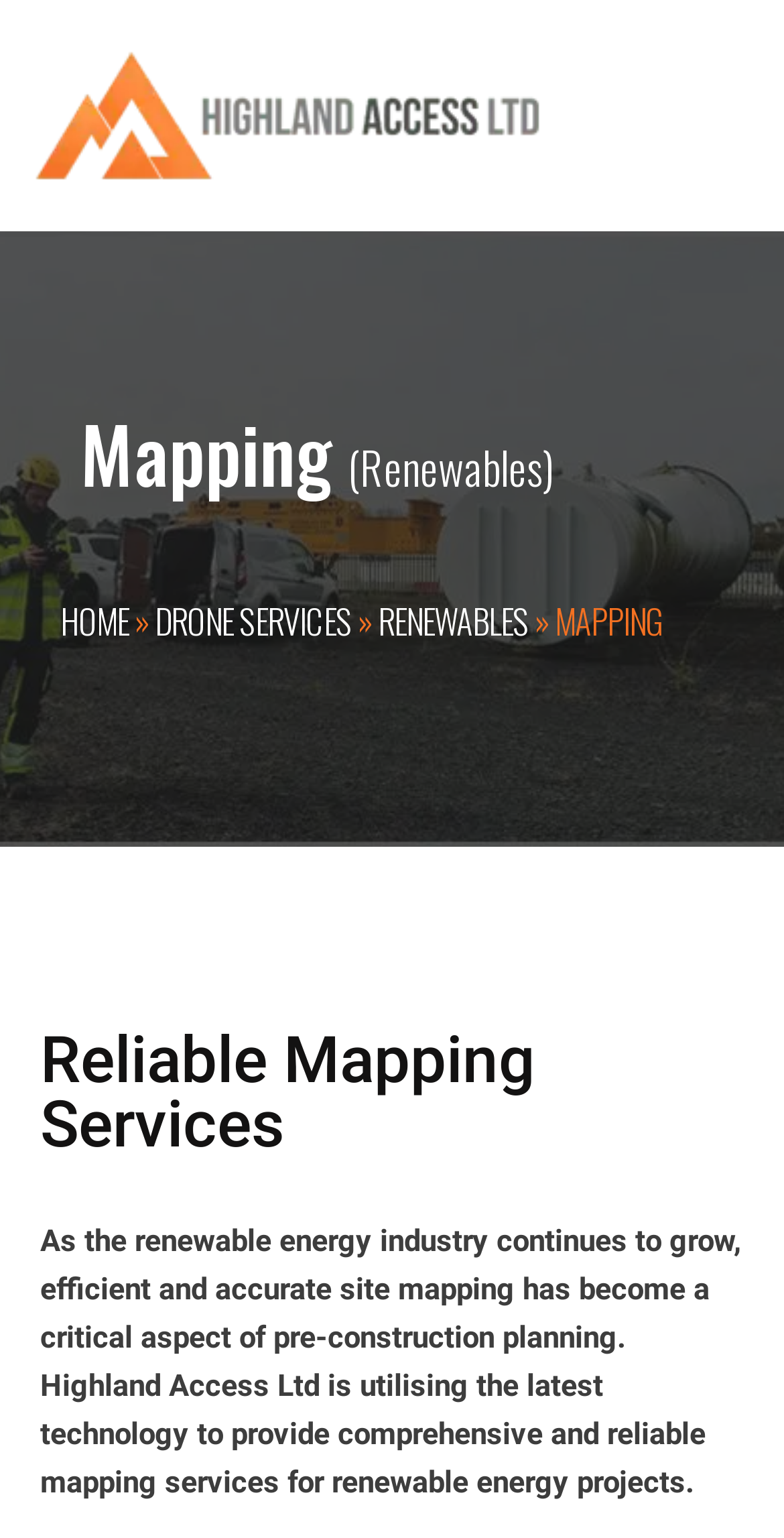What services does the company provide?
Can you give a detailed and elaborate answer to the question?

The company provides mapping services, which can be inferred from the heading 'Mapping (Renewables)' and the description 'As the renewable energy industry continues to grow, efficient and accurate site mapping has become a critical aspect of pre-construction planning.'